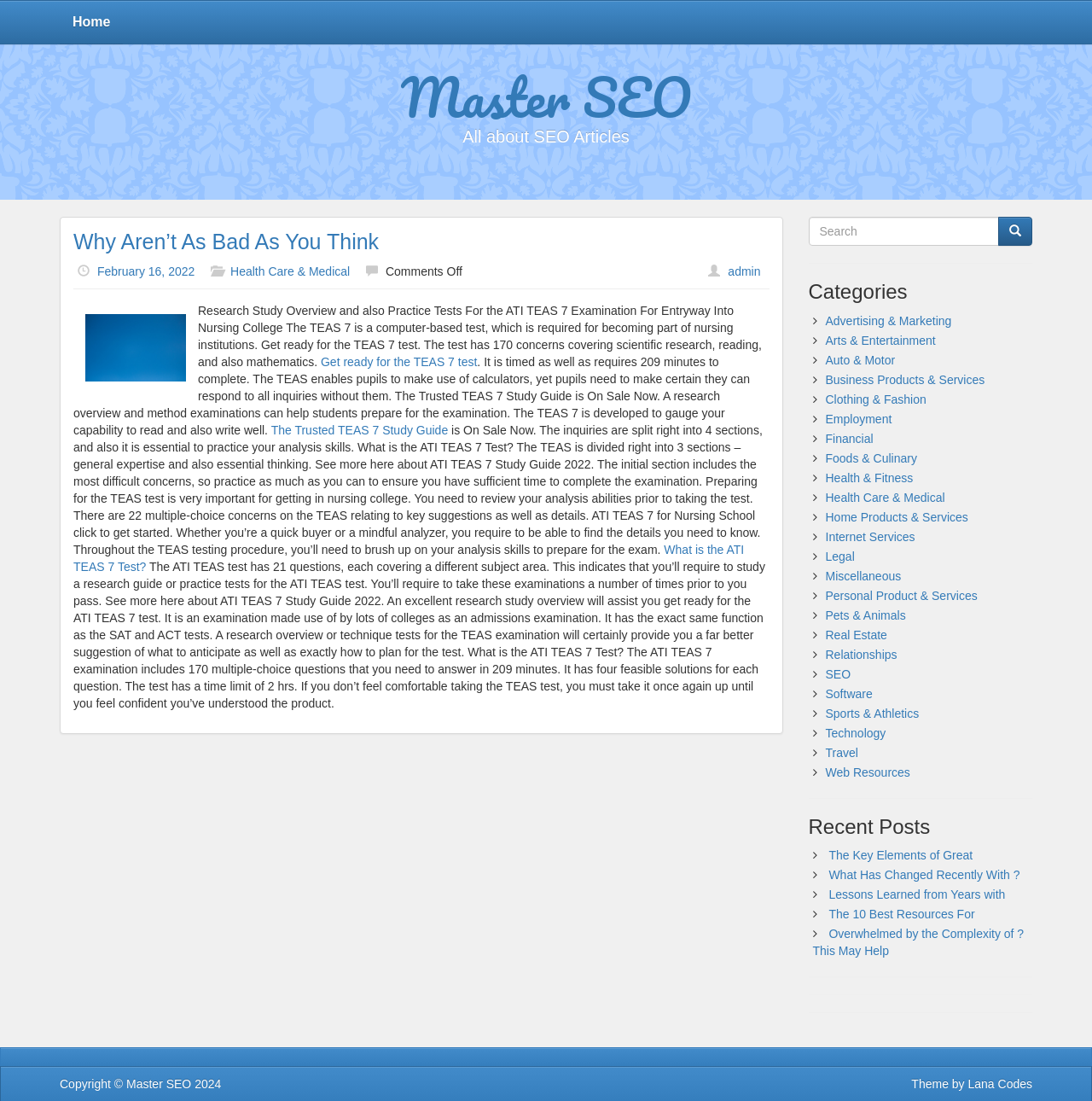What is the purpose of the TEAS test? Based on the image, give a response in one word or a short phrase.

Admissions examination